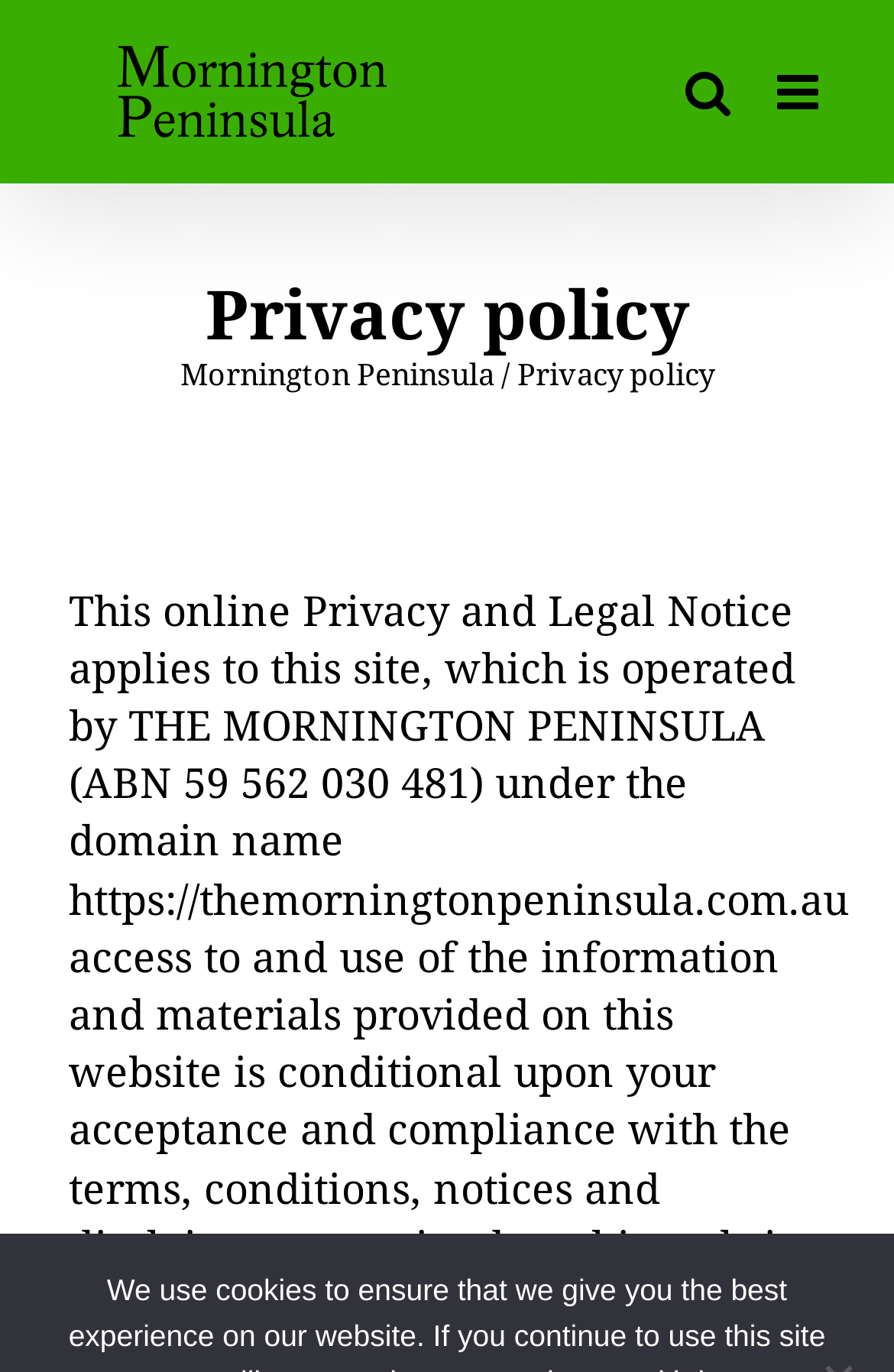Using the provided element description "https://themorningtonpeninsula.com.au", determine the bounding box coordinates of the UI element.

[0.077, 0.634, 0.949, 0.675]